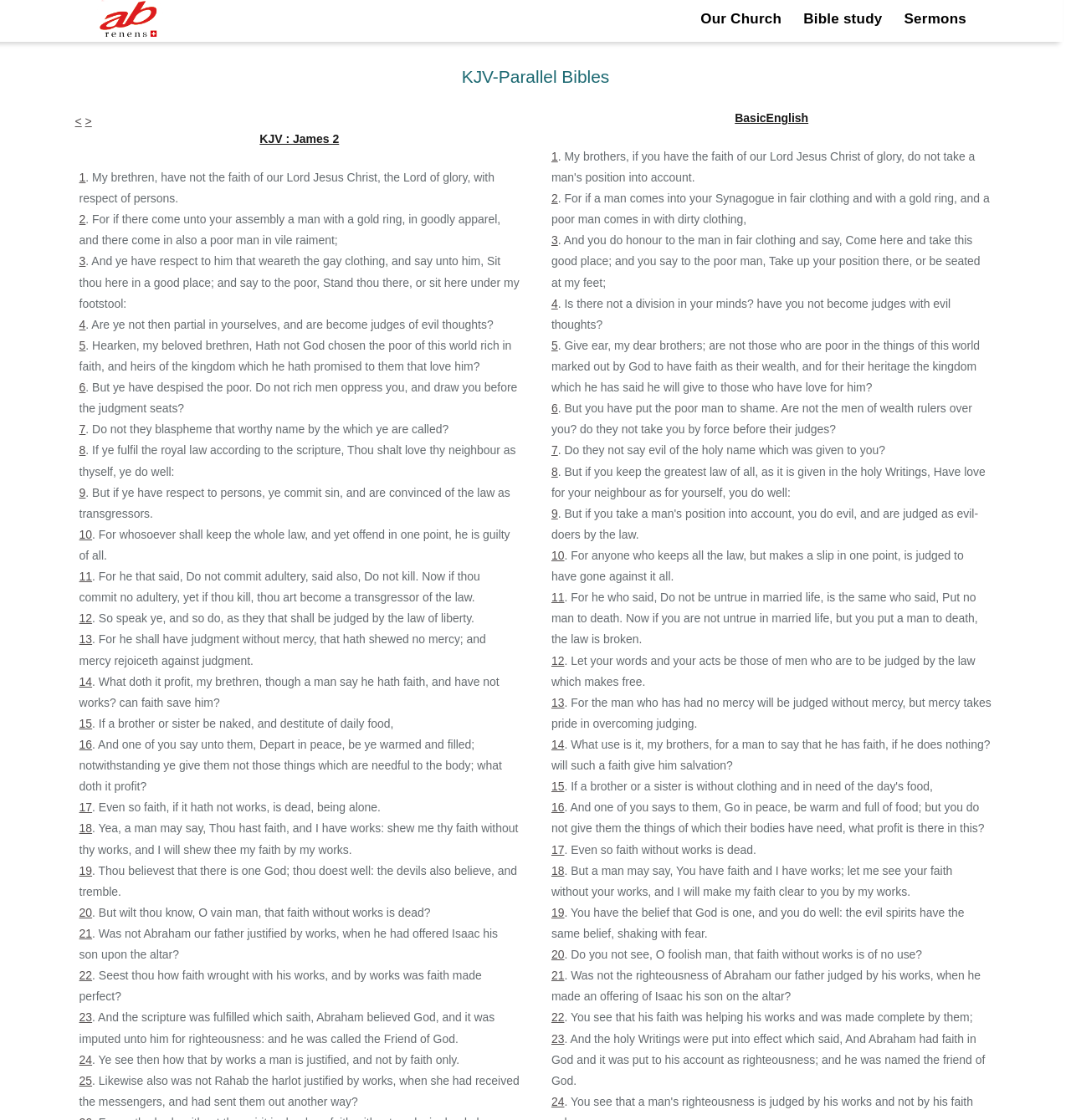How many links are there in the BasicEnglish section?
Using the information from the image, answer the question thoroughly.

I counted the number of link elements under the heading 'BasicEnglish' and found 25 links, each corresponding to a verse in James 2.